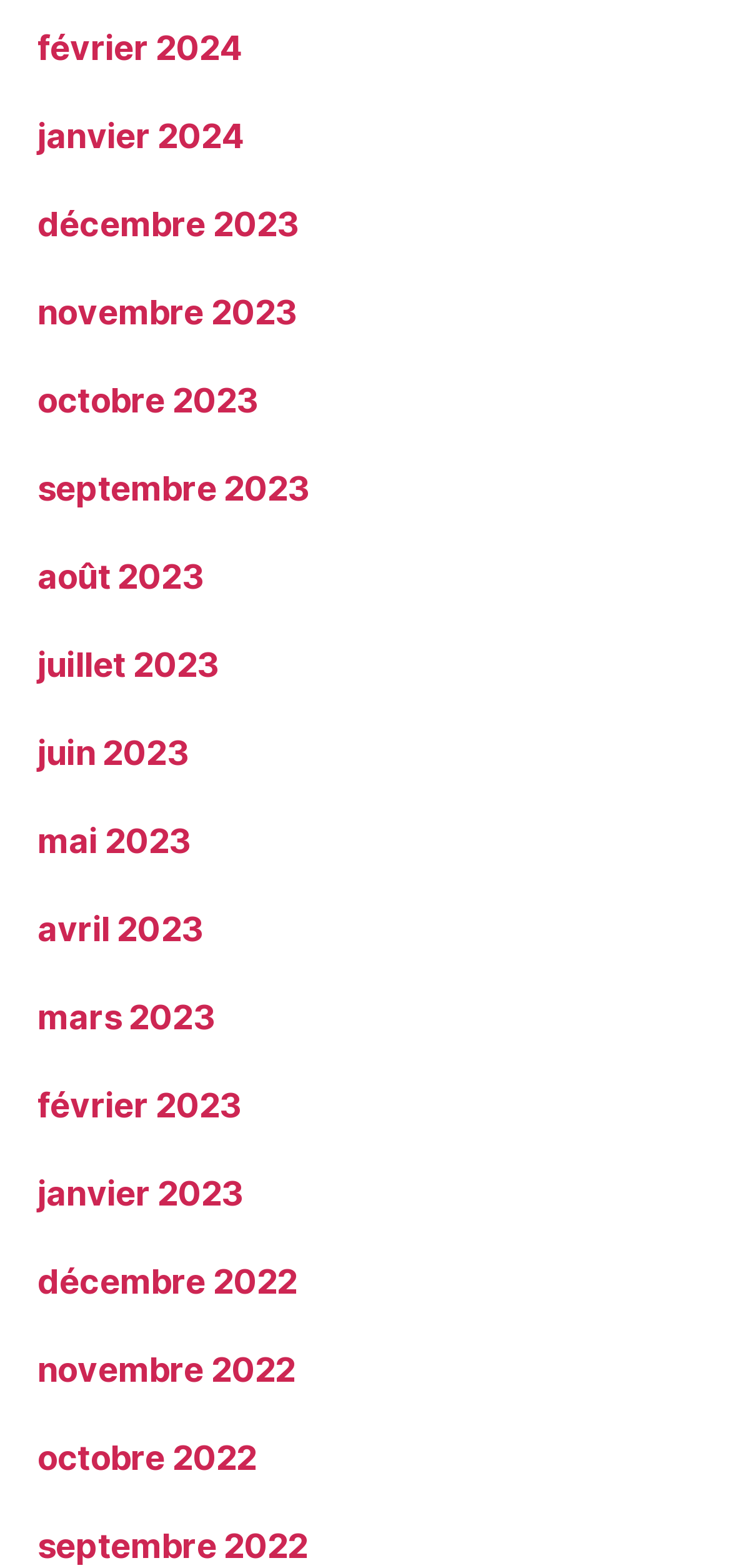What is the earliest month listed?
Answer the question with as much detail as possible.

By examining the list of links, I can see that the earliest month listed is 'décembre 2022', which is the last link in the list.